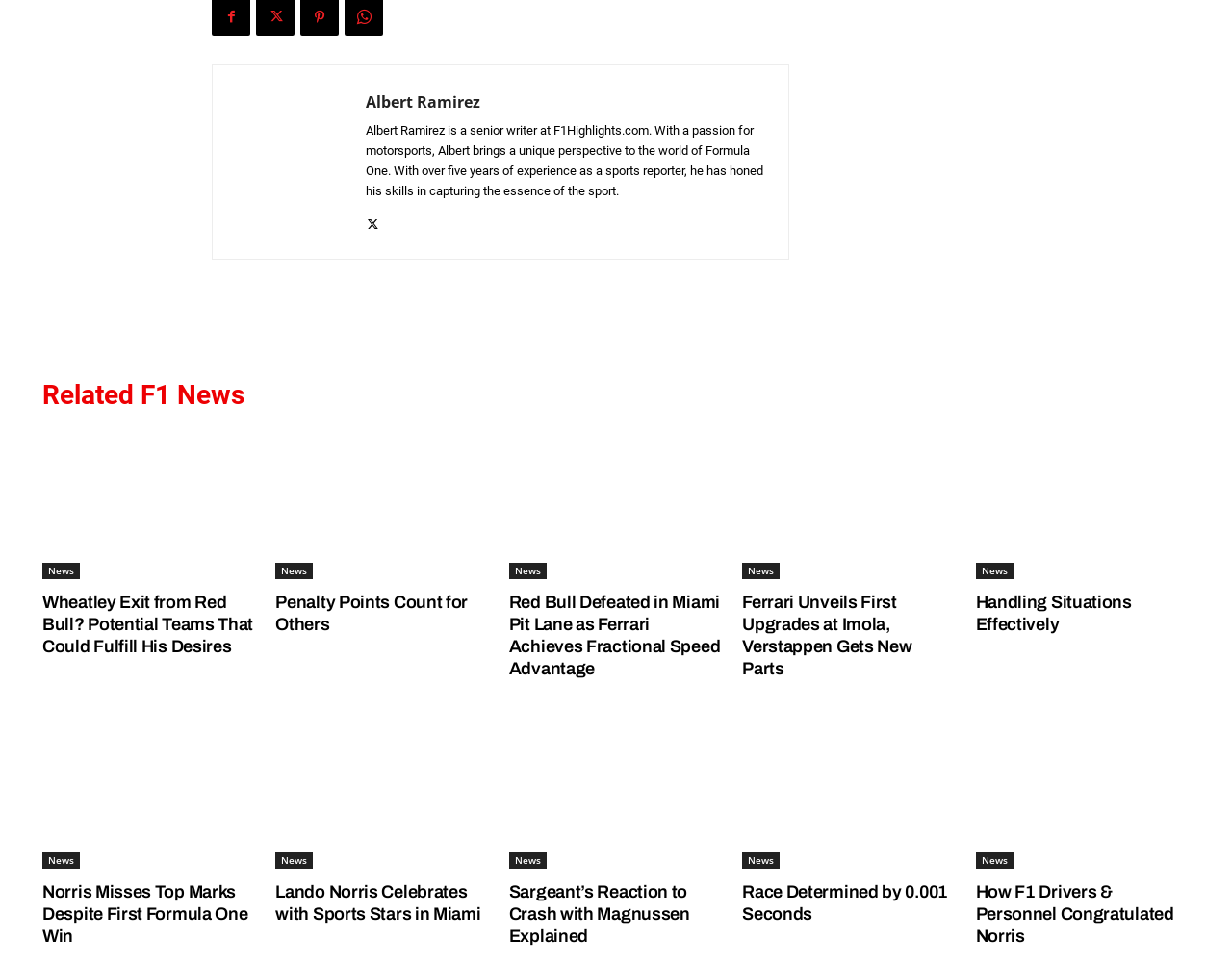How many news links are there on the webpage?
Use the screenshot to answer the question with a single word or phrase.

10